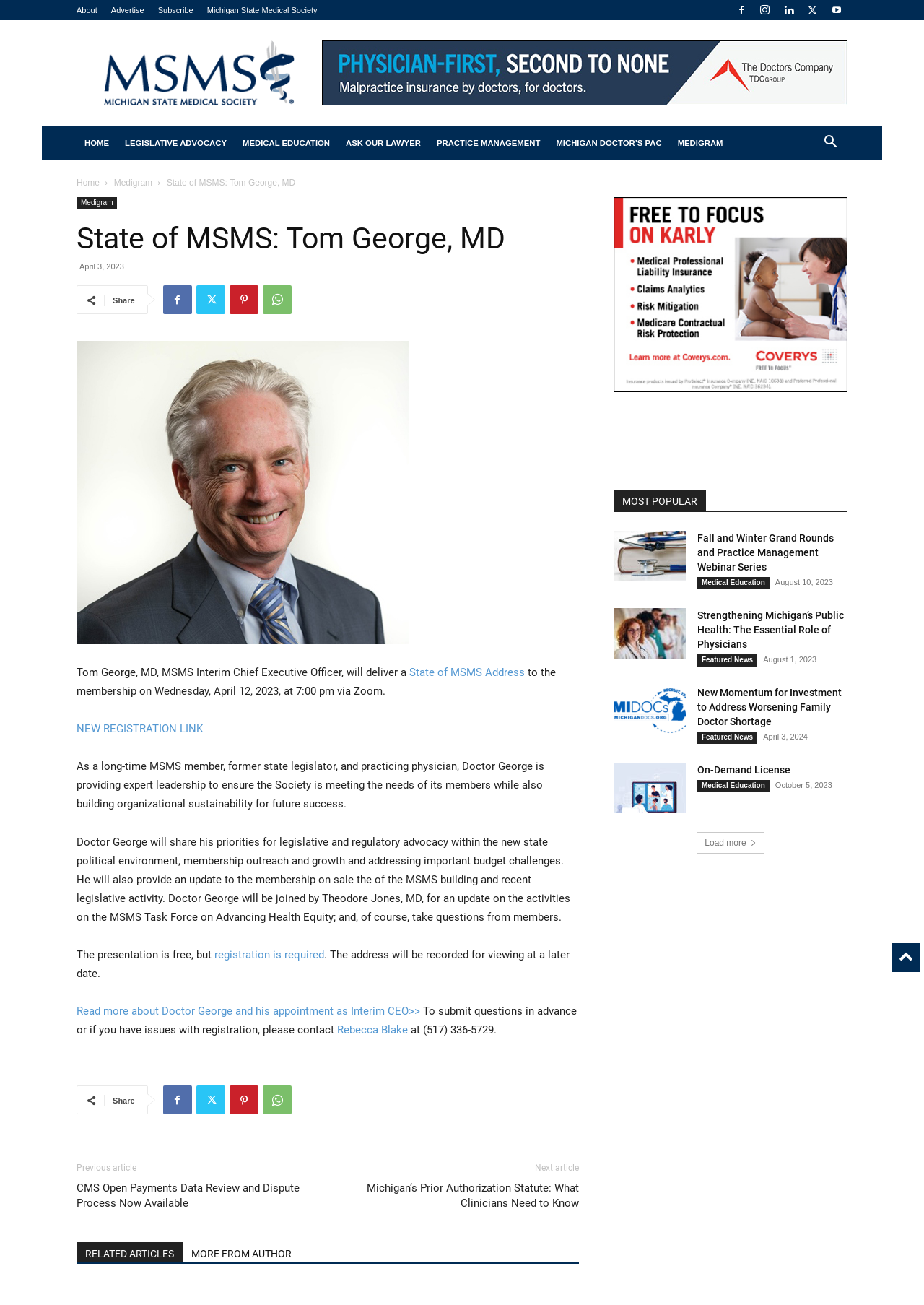What is the date of the State of MSMS Address?
We need a detailed and meticulous answer to the question.

The answer can be found in the article section of the webpage, where it is stated that 'Tom George, MD, MSMS Interim Chief Executive Officer, will deliver a State of MSMS Address to the membership on Wednesday, April 12, 2023...'.